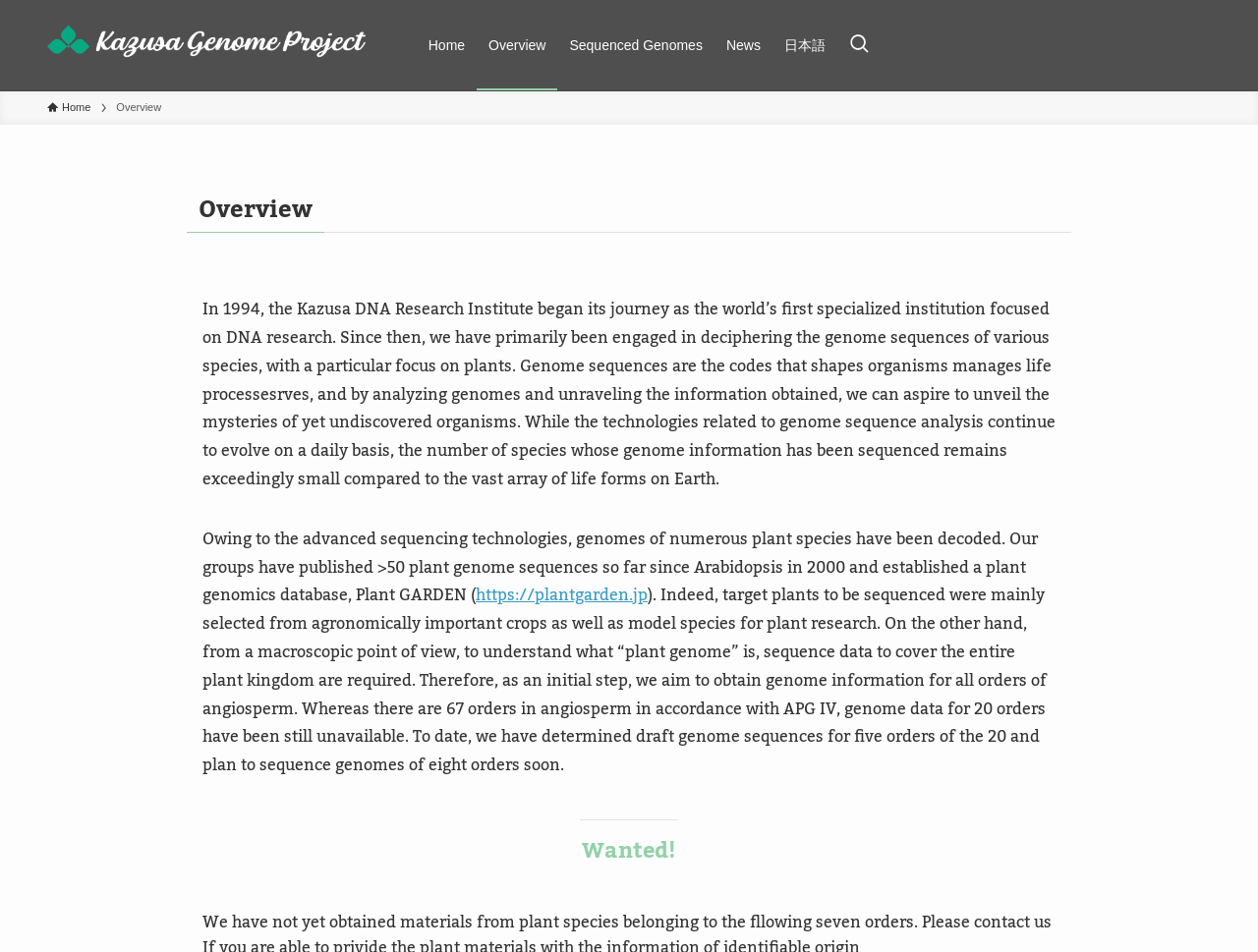Please provide a detailed answer to the question below based on the screenshot: 
What is the name of the project?

The name of the project can be found in the link at the top left corner of the webpage, which is also the title of the webpage.